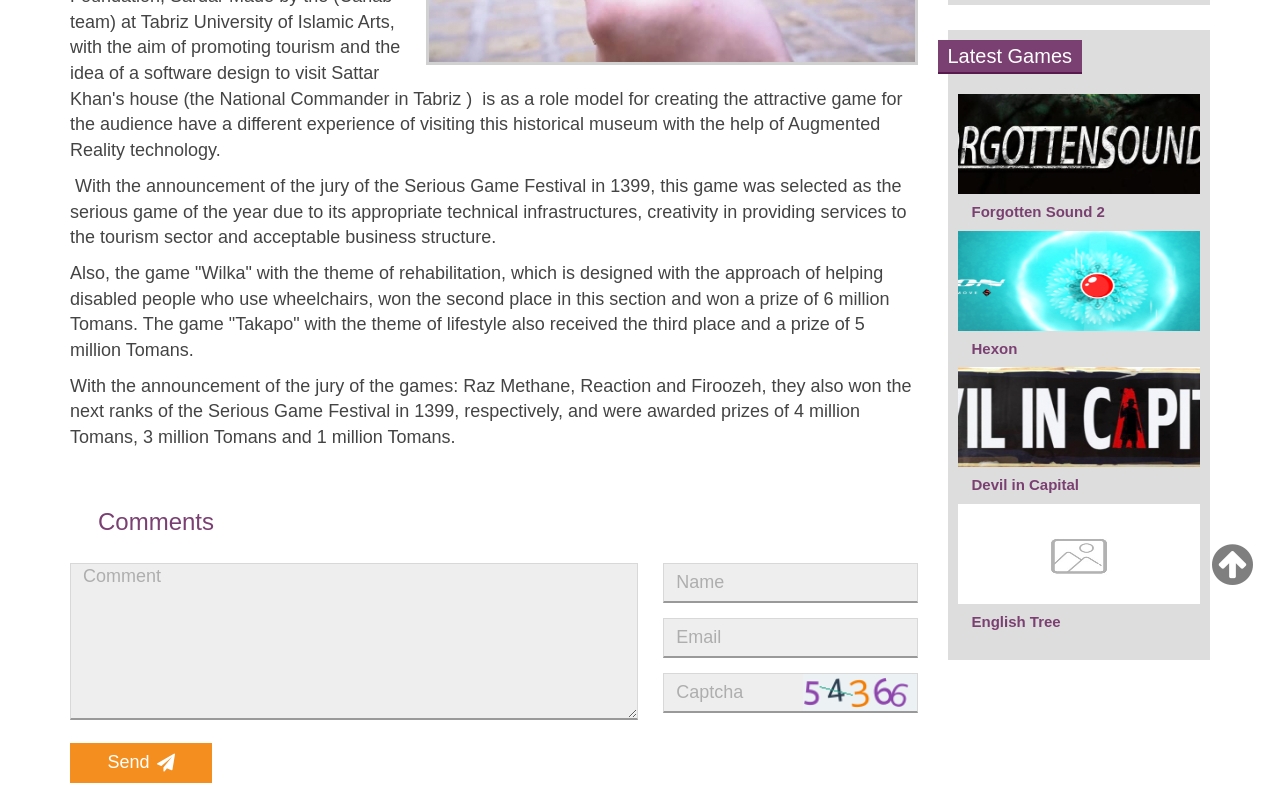Based on the provided description, "Forgotten Sound 2", find the bounding box of the corresponding UI element in the screenshot.

[0.748, 0.117, 0.938, 0.287]